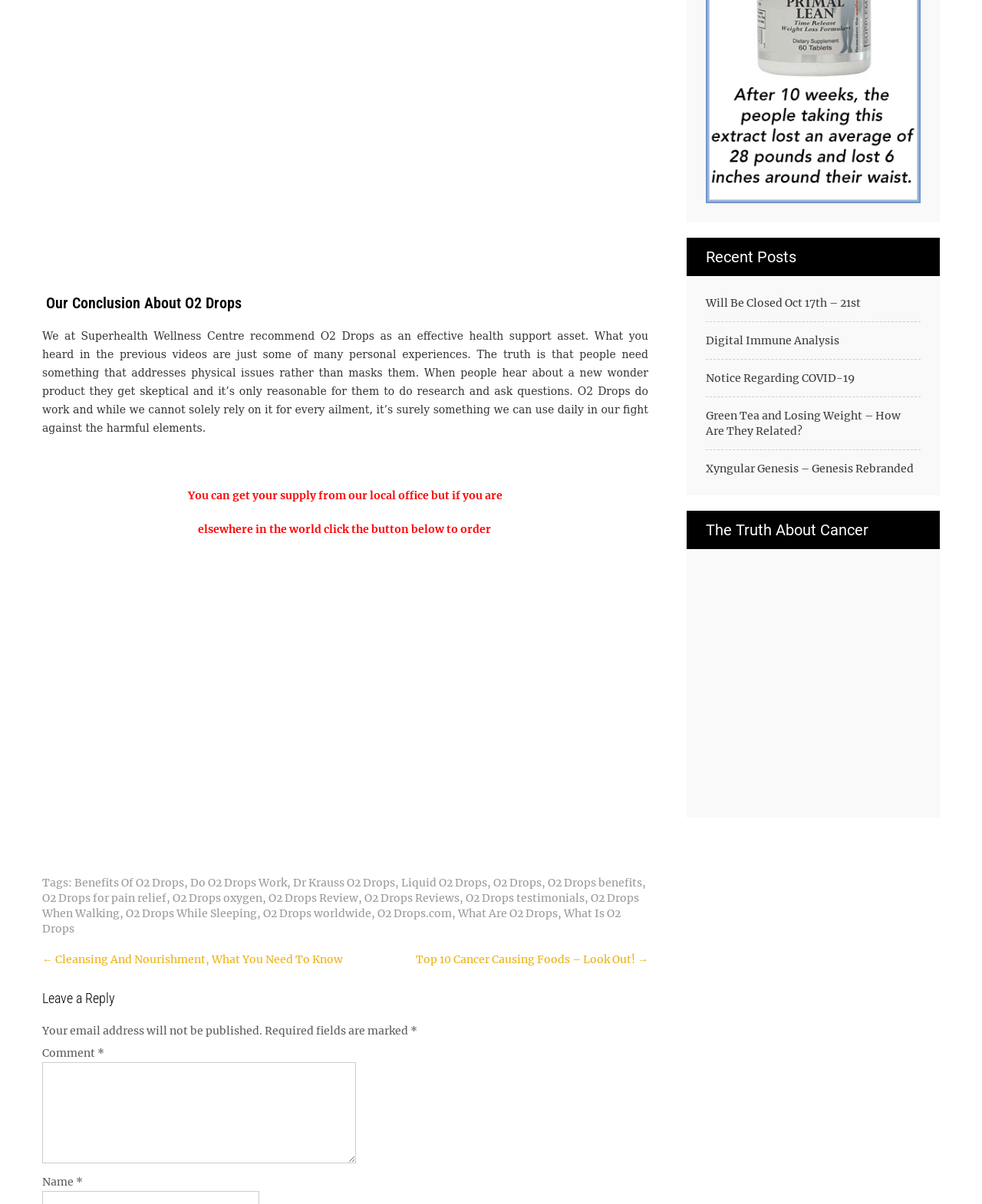Find the bounding box coordinates for the area that must be clicked to perform this action: "View recent post about Digital Immune Analysis".

[0.719, 0.277, 0.855, 0.289]